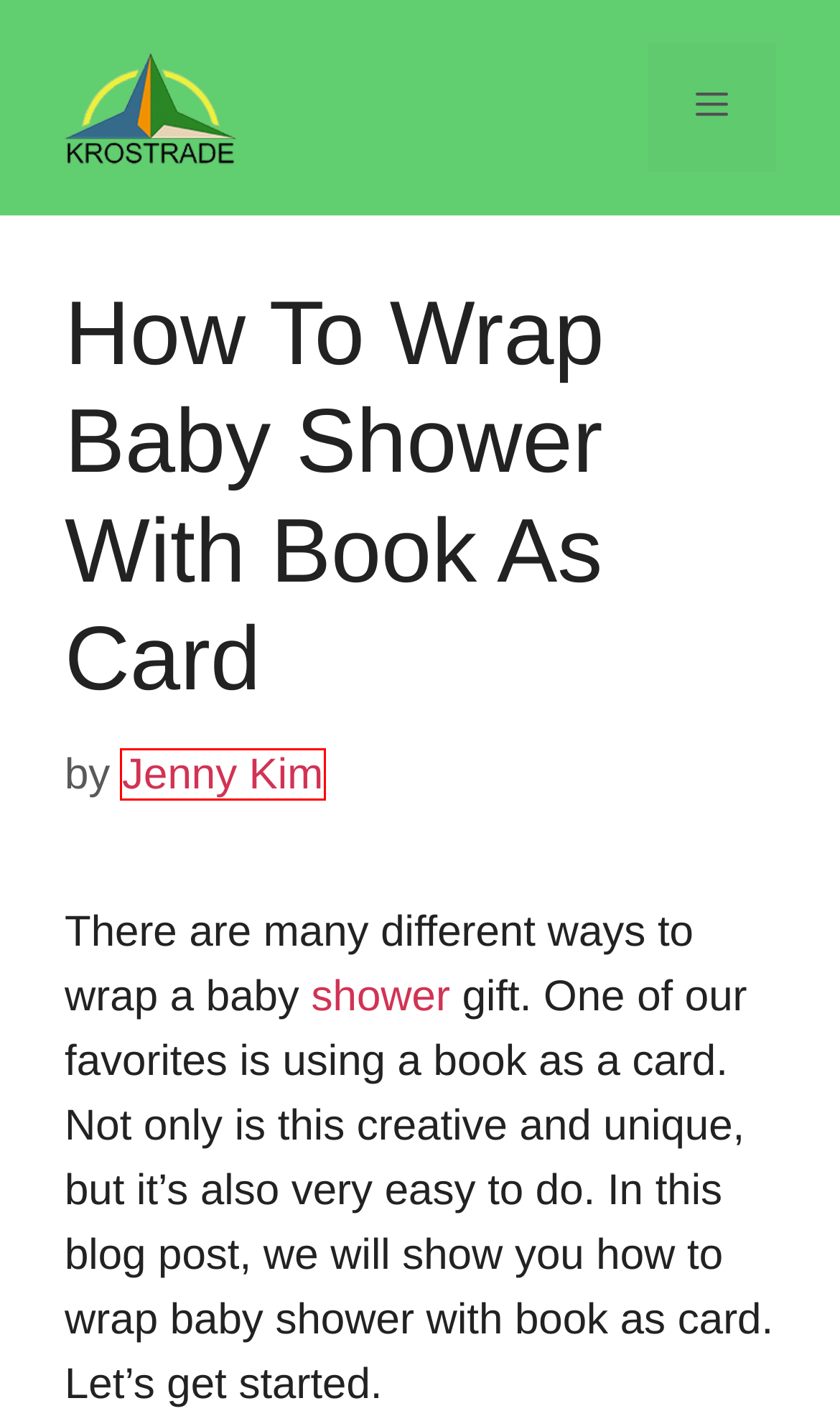You are given a screenshot of a webpage with a red rectangle bounding box around an element. Choose the best webpage description that matches the page after clicking the element in the bounding box. Here are the candidates:
A. Who Wears Tuxedo At Wedding - Krostrade
B. Jenny Kim, Author at Krostrade
C. Do You Sleep With Your Wedding Ring On - Krostrade
D. What Age Is Board Book For Baby? A Guide - Krostrade
E. What To Write To An Unborn Baby In A Book? - Krostrade
F. Krostrade - Your One-Stop Library for Home and Garden Inspiration and helpful advises
G. Can You Wear Pearls To A Wedding: Etiquette For Guests - Krostrade
H. Stand Up Showers How To Give Baby A Bath? Ideas - Krostrade

B